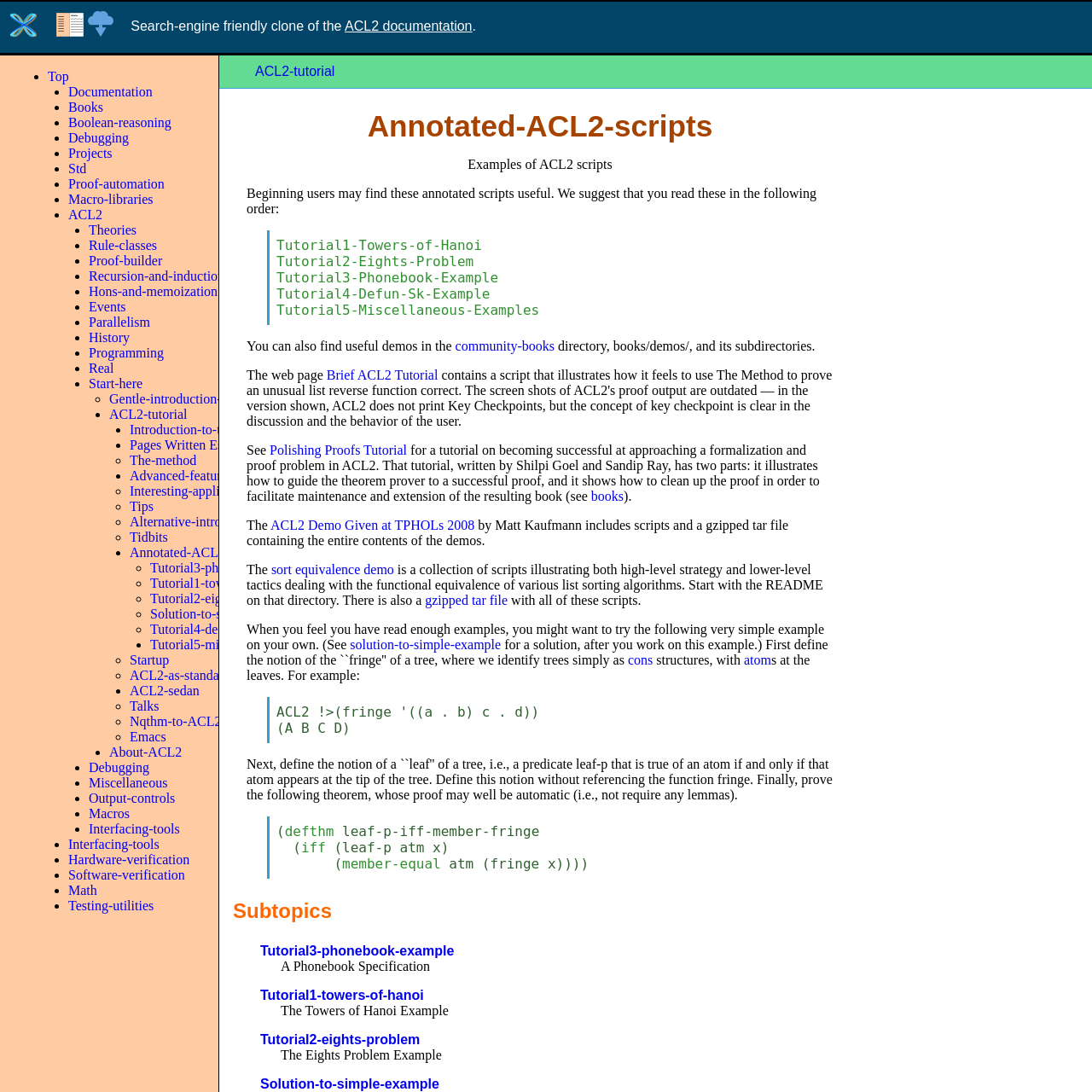Please find the bounding box coordinates of the element's region to be clicked to carry out this instruction: "View the 'Boolean-reasoning' page".

[0.062, 0.105, 0.157, 0.119]